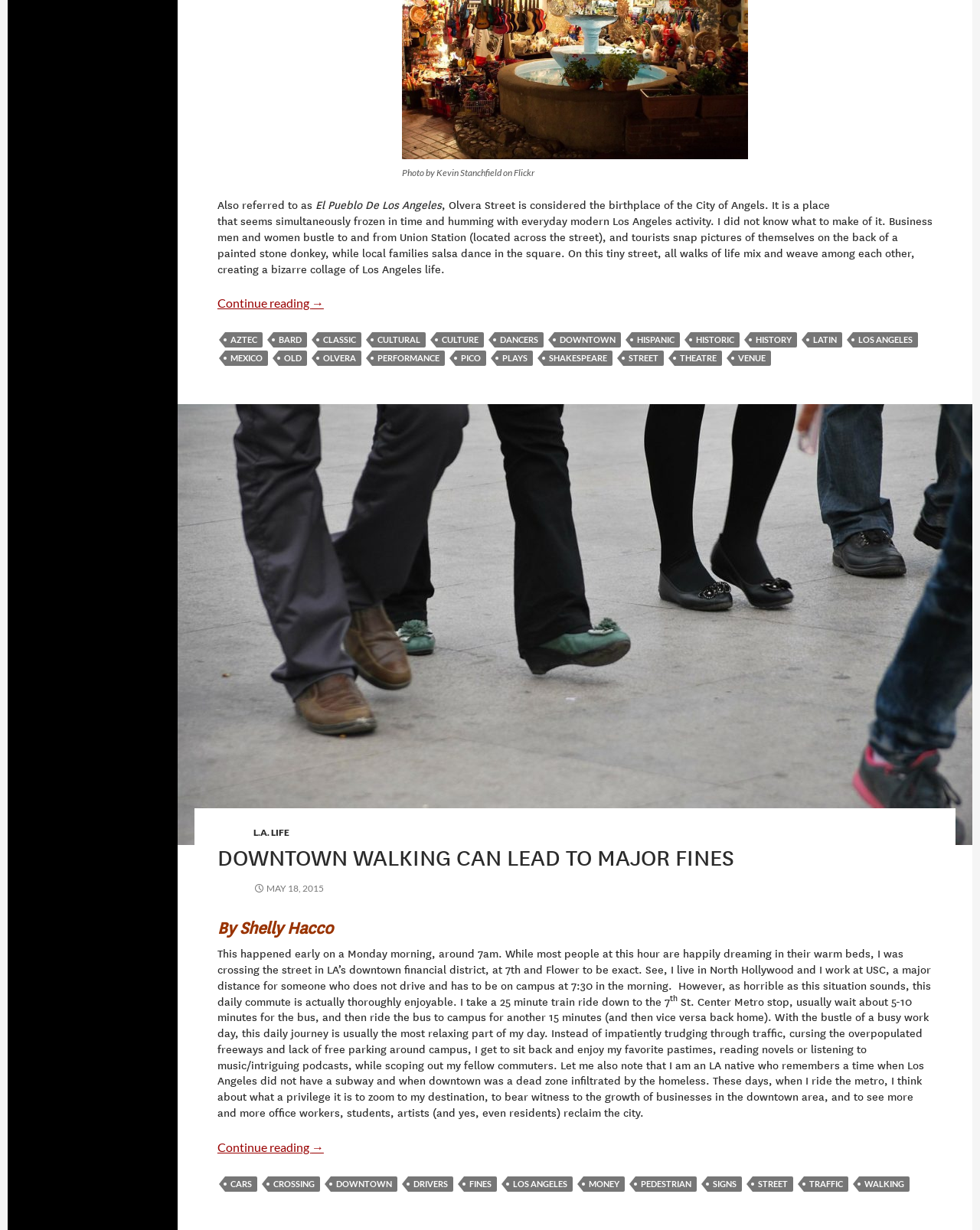Please respond in a single word or phrase: 
How many links are there in the footer section?

24